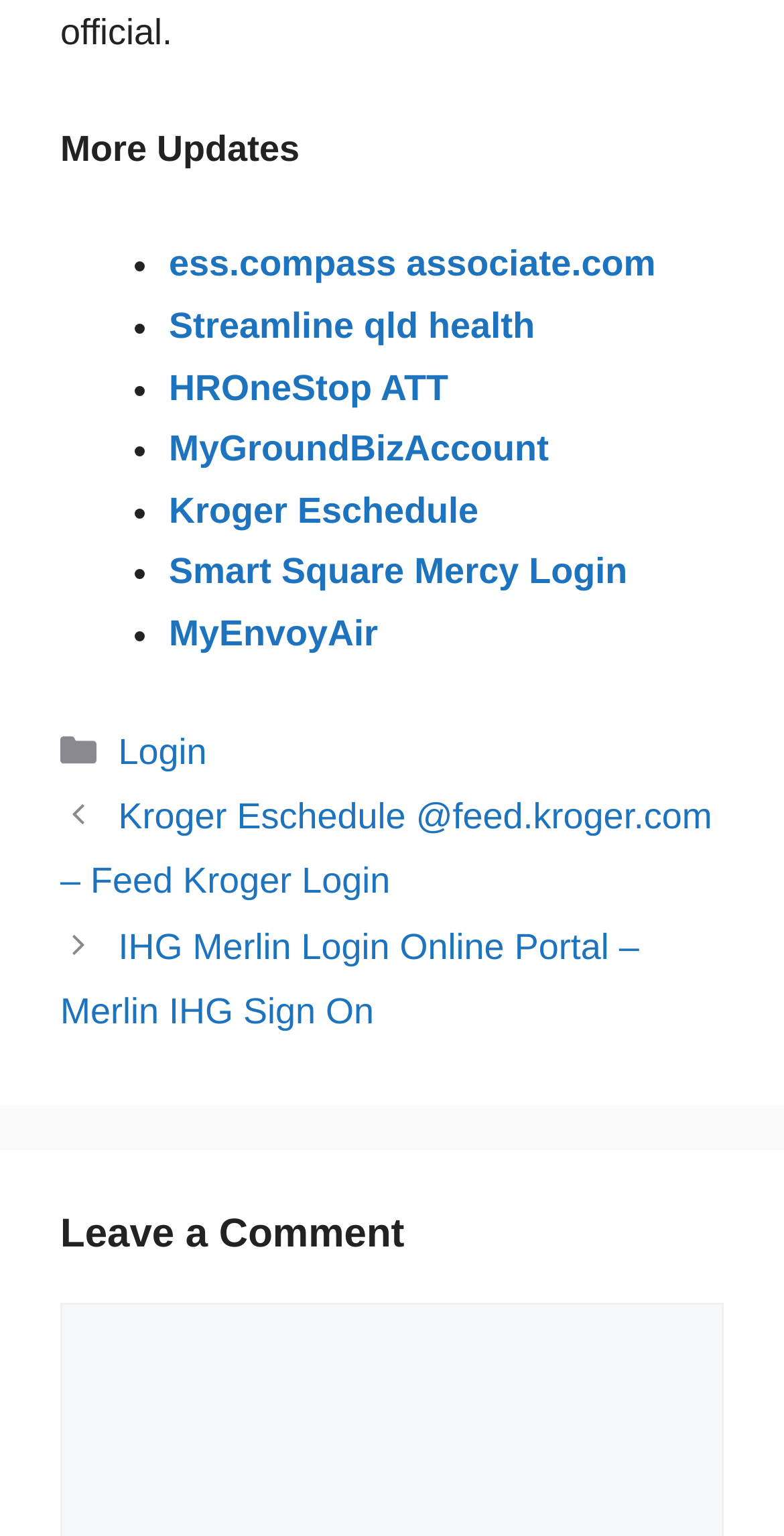What is the footer section of this webpage about?
Please respond to the question thoroughly and include all relevant details.

The footer section contains elements such as 'Categories' and 'Login', which suggests that it is related to metadata or additional information about the webpage, rather than being a main content section.